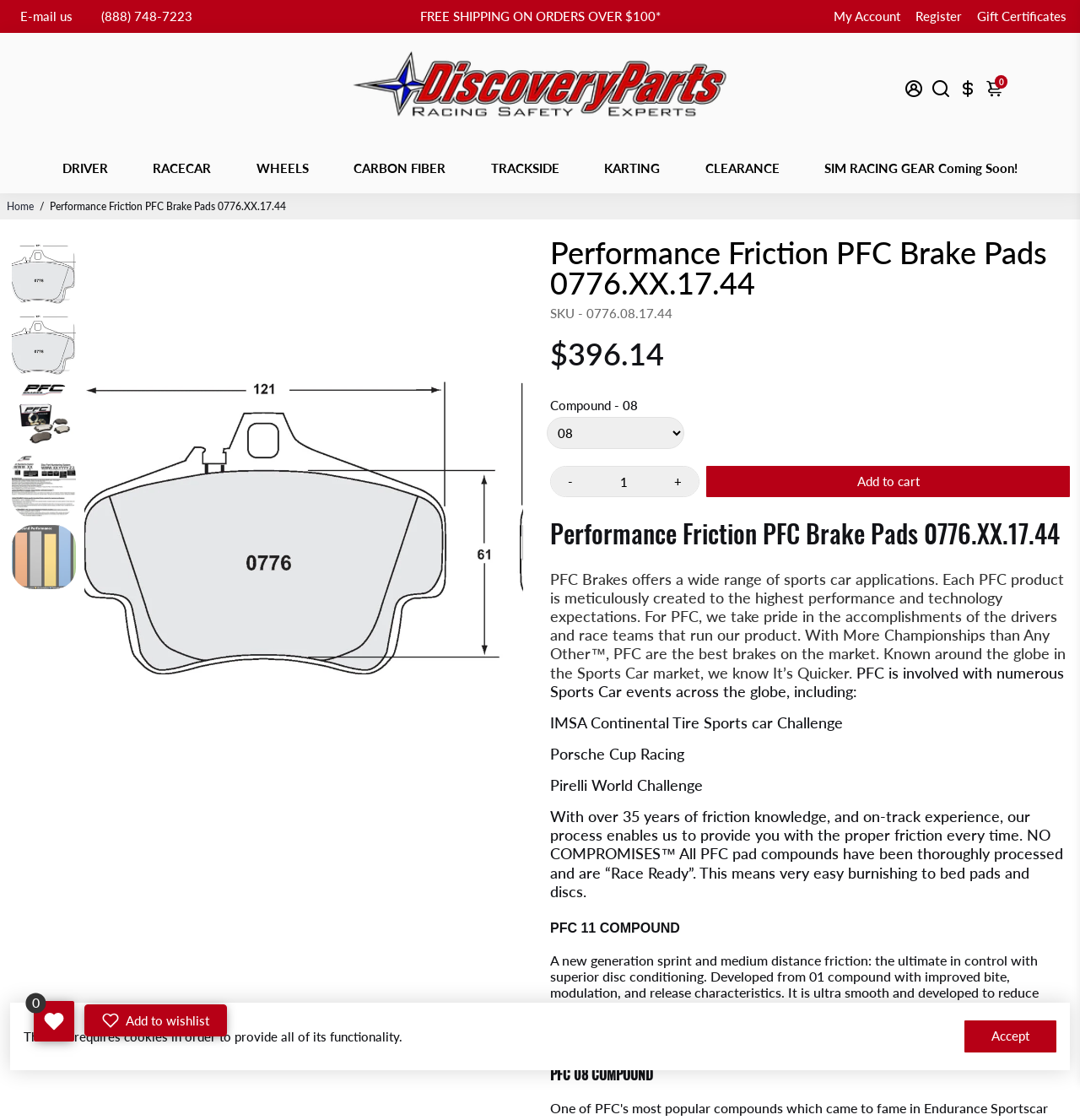Identify the headline of the webpage and generate its text content.

Performance Friction PFC Brake Pads 0776.XX.17.44

SKU - 0776.08.17.44